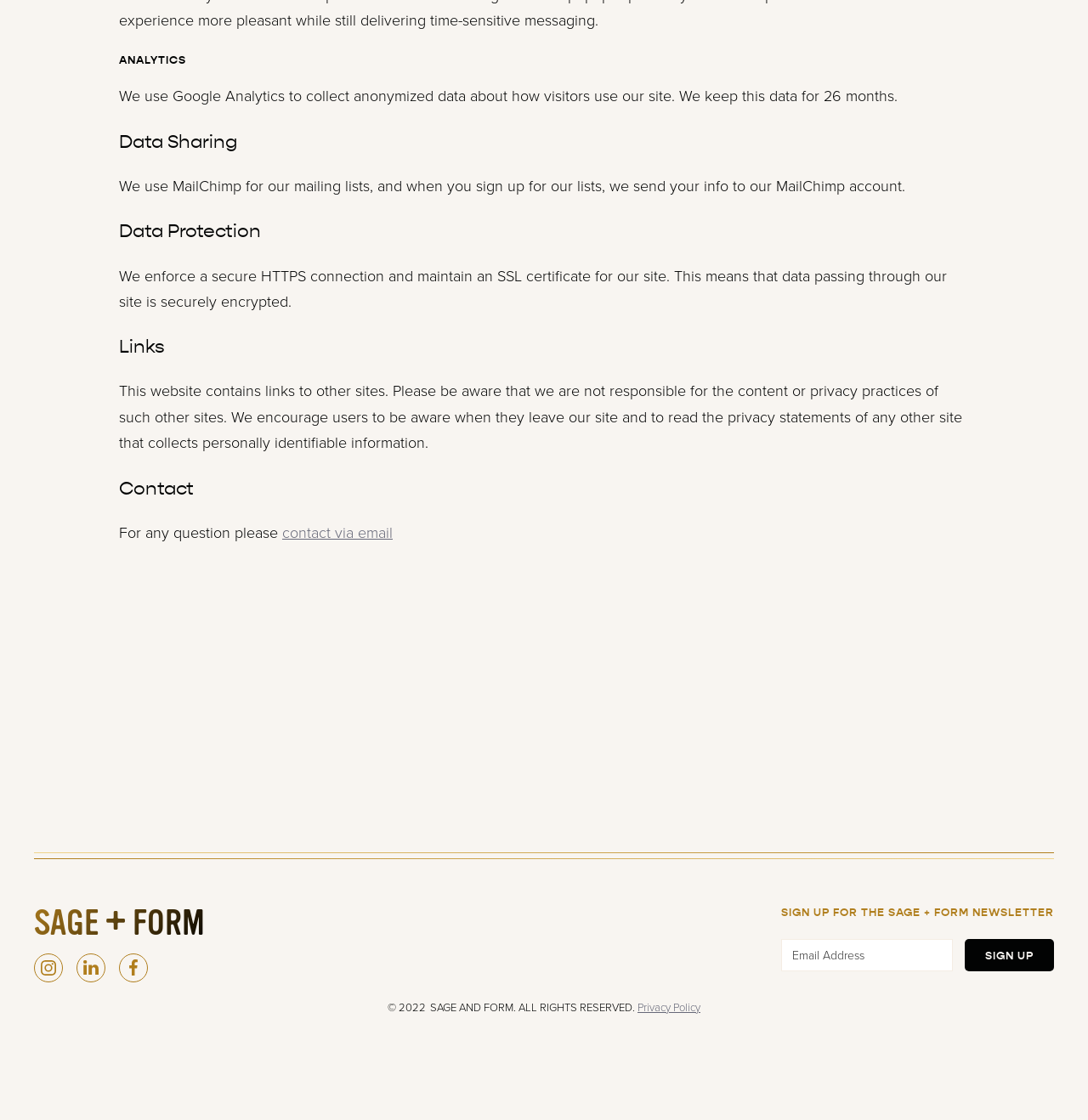Given the element description "Joseph and His Family" in the screenshot, predict the bounding box coordinates of that UI element.

None